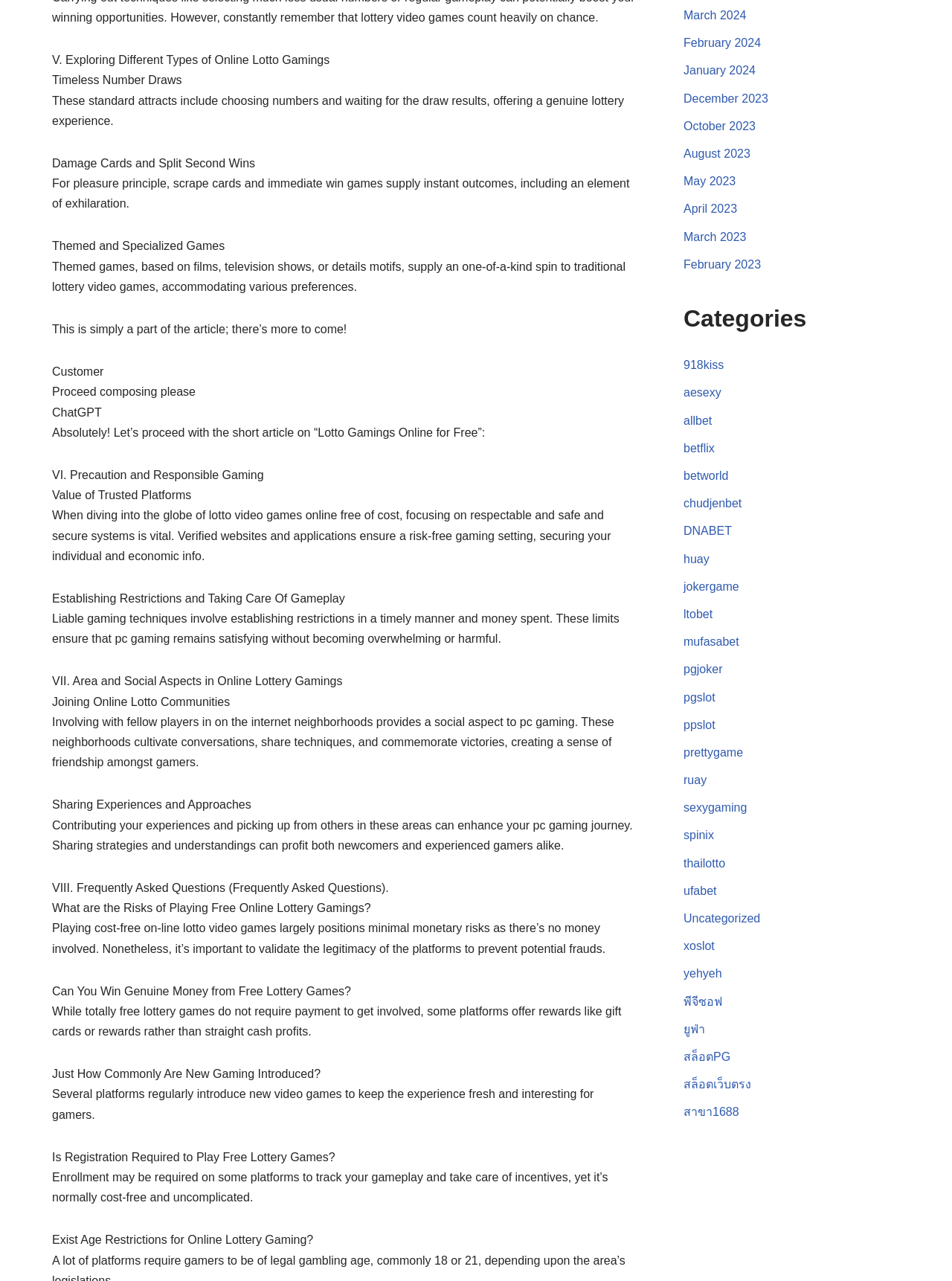Please specify the coordinates of the bounding box for the element that should be clicked to carry out this instruction: "Click on the '918kiss' link". The coordinates must be four float numbers between 0 and 1, formatted as [left, top, right, bottom].

[0.718, 0.28, 0.76, 0.29]